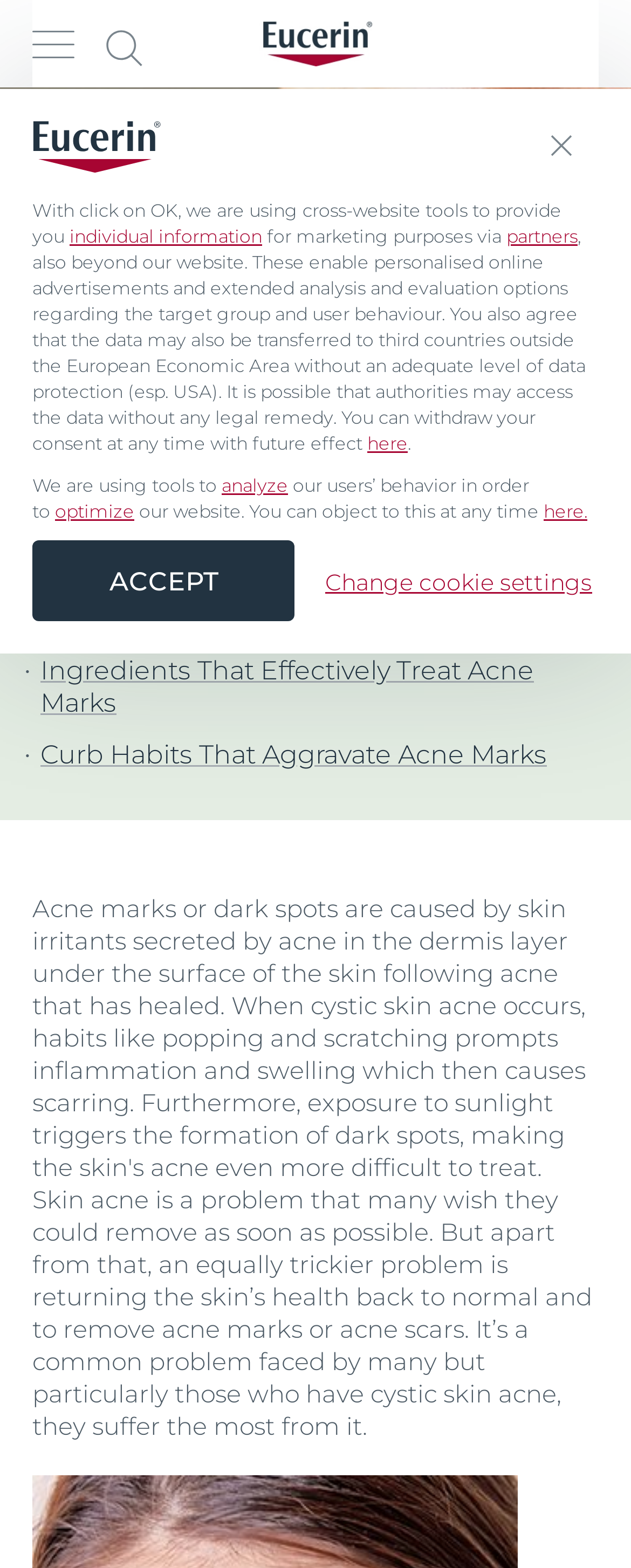Describe the entire webpage, focusing on both content and design.

The webpage is about dealing with acne marks or acne scars. At the top left, there is a link with an accompanying image, and to its right, there is a logo link with an image of the Eucerin logo. Below these elements, there is a large image related to dealing with acne marks.

The main content of the webpage starts with a heading "How To Deal With Acne Marks or Acne Scars" followed by a text indicating a 2-minute read. Below this, there are two sections with headings "Ingredients That Effectively Treat Acne Marks" and "Curb Habits That Aggravate Acne Marks".

The main article begins with a paragraph discussing the problem of acne marks and scars, particularly for those with cystic skin acne. The text continues to explain the challenges of removing acne marks and scars.

At the bottom of the page, there is a section related to cookie settings, with a button to accept and a link to change the settings. There is also a button with an image on the top right corner of the page.

On the top right side of the page, there are three links: "SKIN CONCERNS", "ACNE PRONE SKIN", and a logo link.